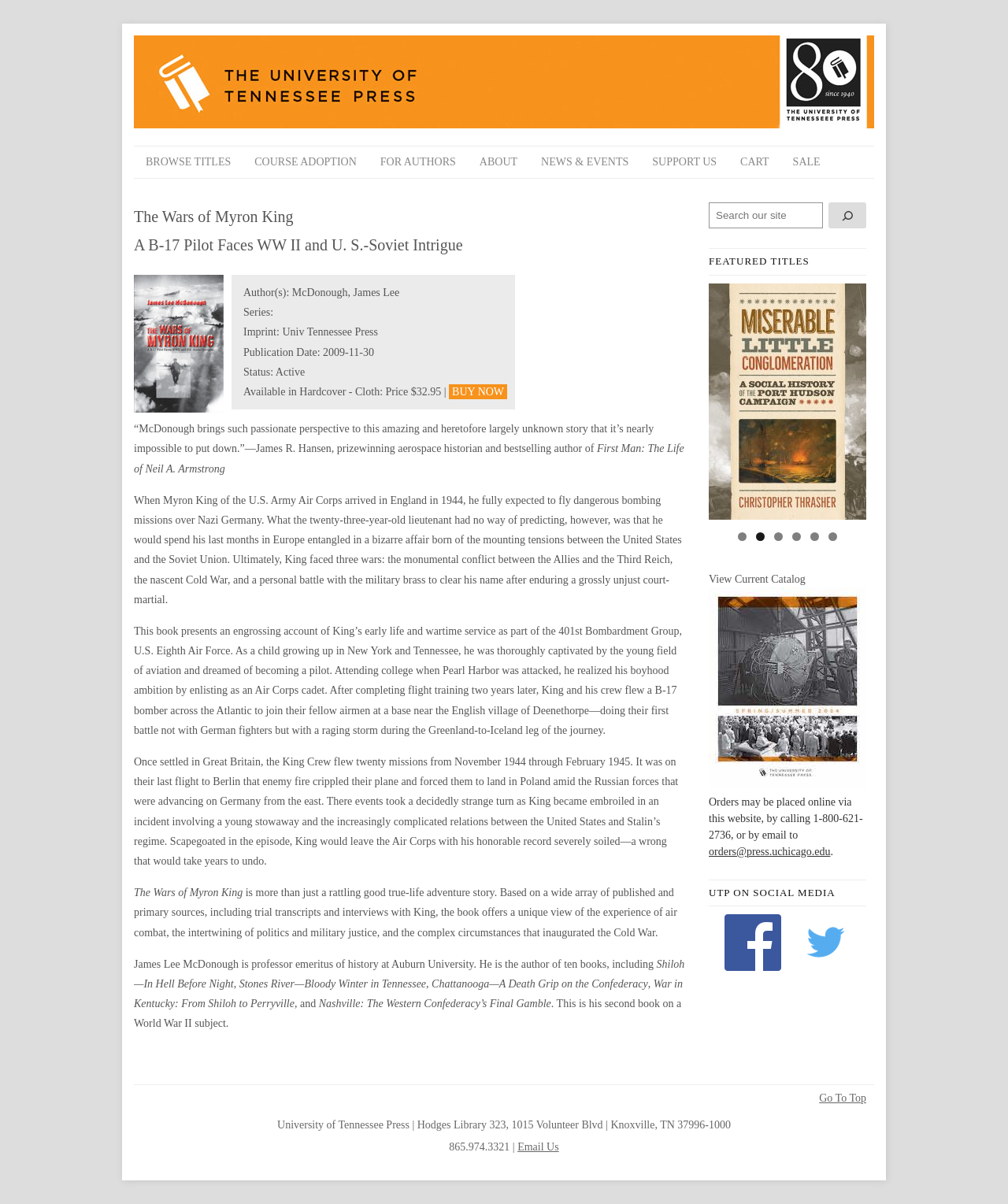Answer this question in one word or a short phrase: What is the name of the university press?

University of Tennessee Press